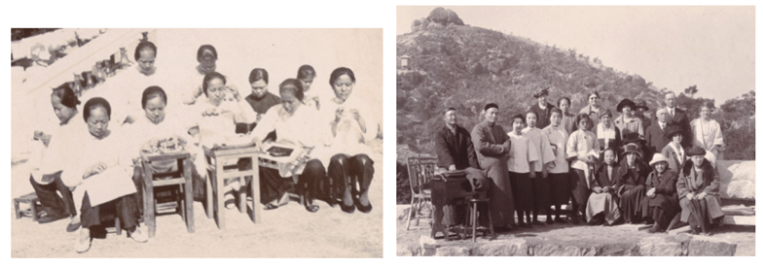With reference to the screenshot, provide a detailed response to the question below:
What is the attire of the people in the right image?

The people in the right image, including both men and women, are dressed in early 20th-century clothing, which suggests that the photograph was taken during that time period.